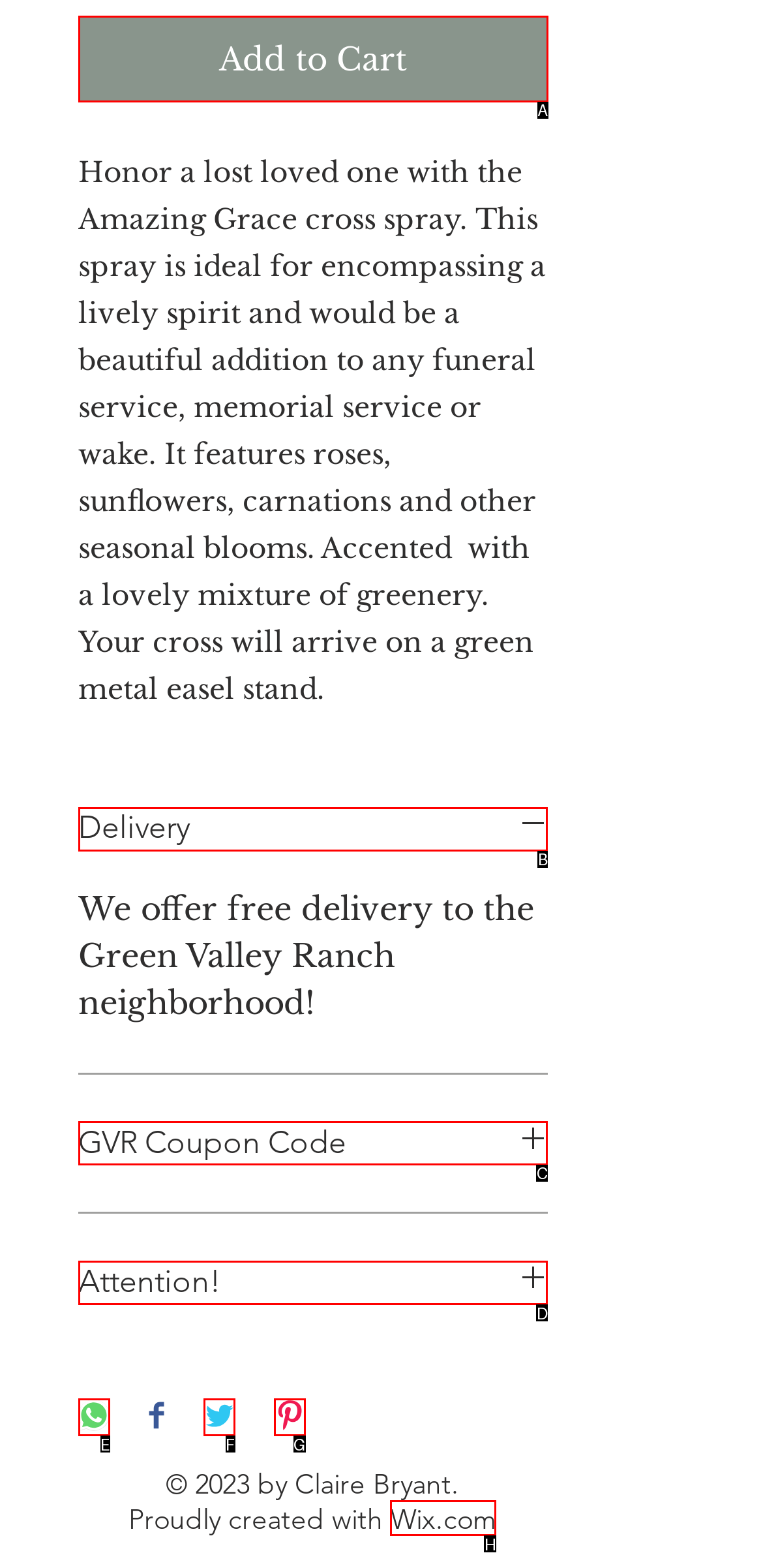Decide which HTML element to click to complete the task: Go to the Home page Provide the letter of the appropriate option.

None